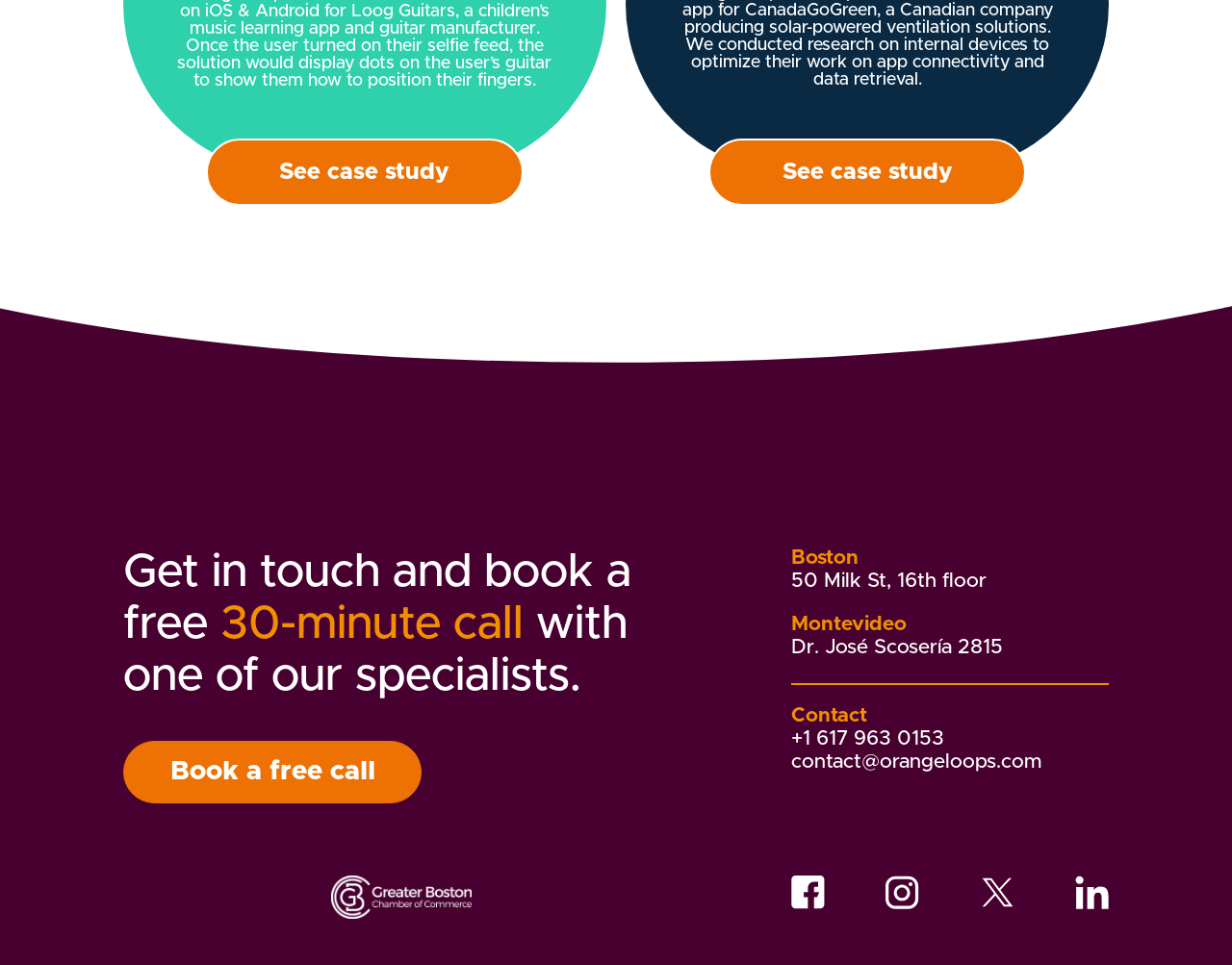Determine the bounding box for the UI element that matches this description: "Book a free call".

[0.1, 0.767, 0.342, 0.832]